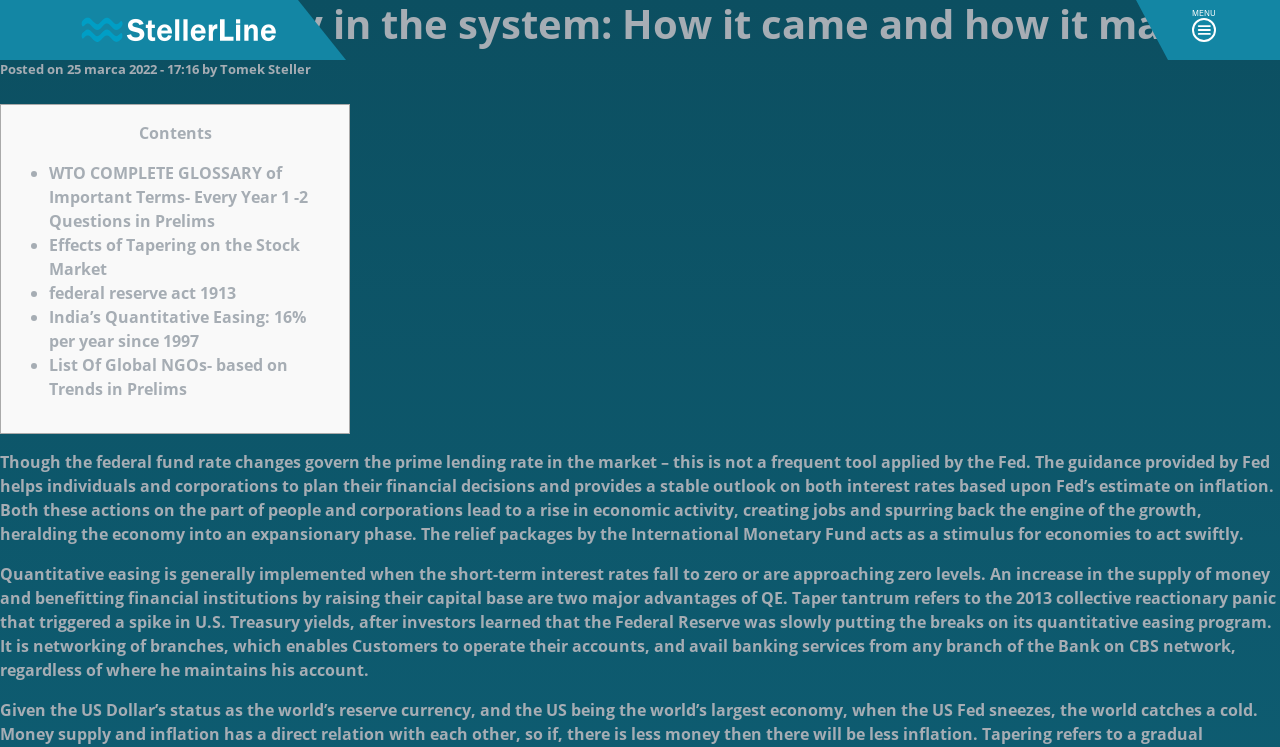Bounding box coordinates should be in the format (top-left x, top-left y, bottom-right x, bottom-right y) and all values should be floating point numbers between 0 and 1. Determine the bounding box coordinate for the UI element described as: title="StellerLine"

[0.0, 0.0, 0.27, 0.08]